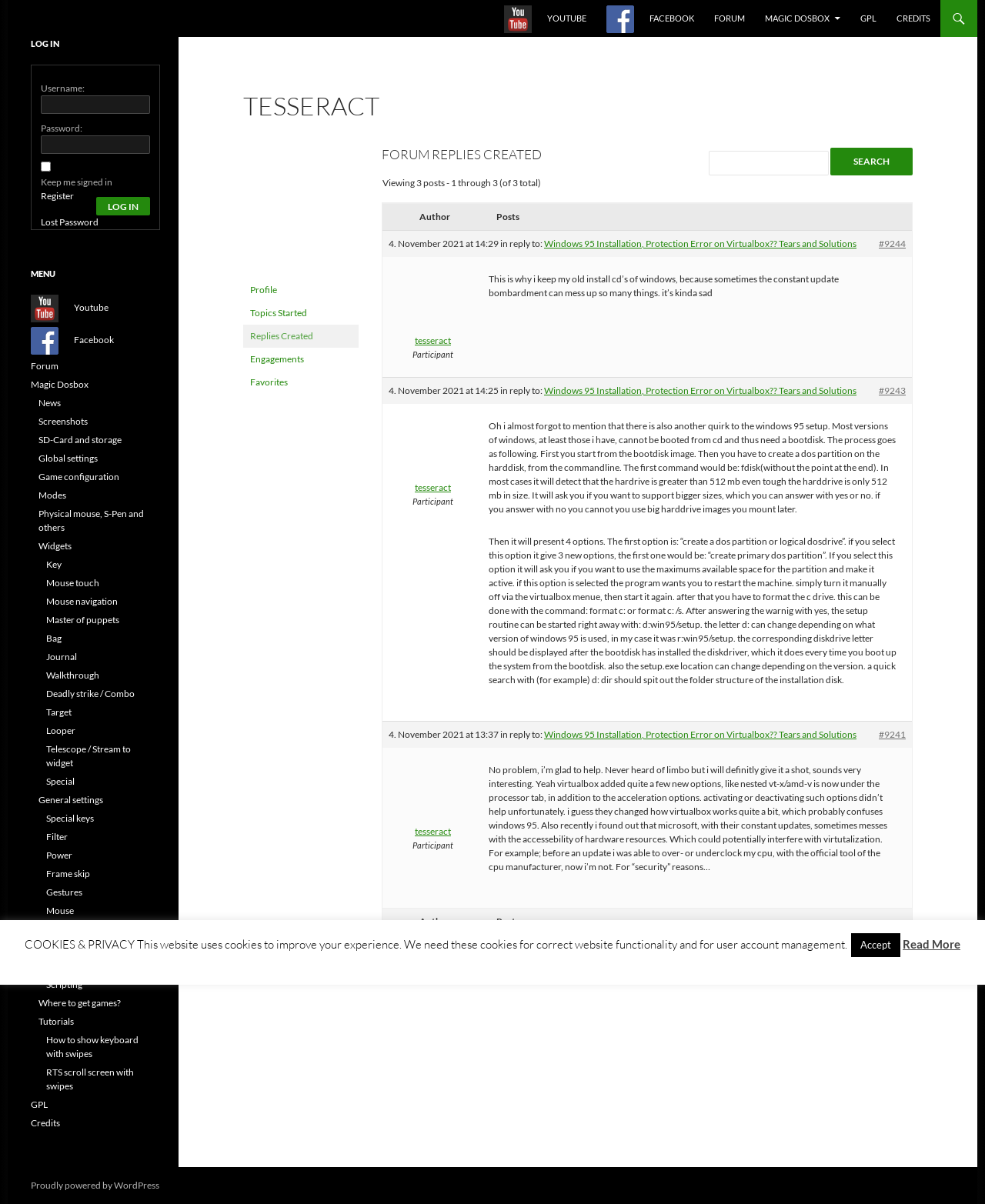Pinpoint the bounding box coordinates of the area that must be clicked to complete this instruction: "Search for a topic".

[0.72, 0.123, 0.927, 0.146]